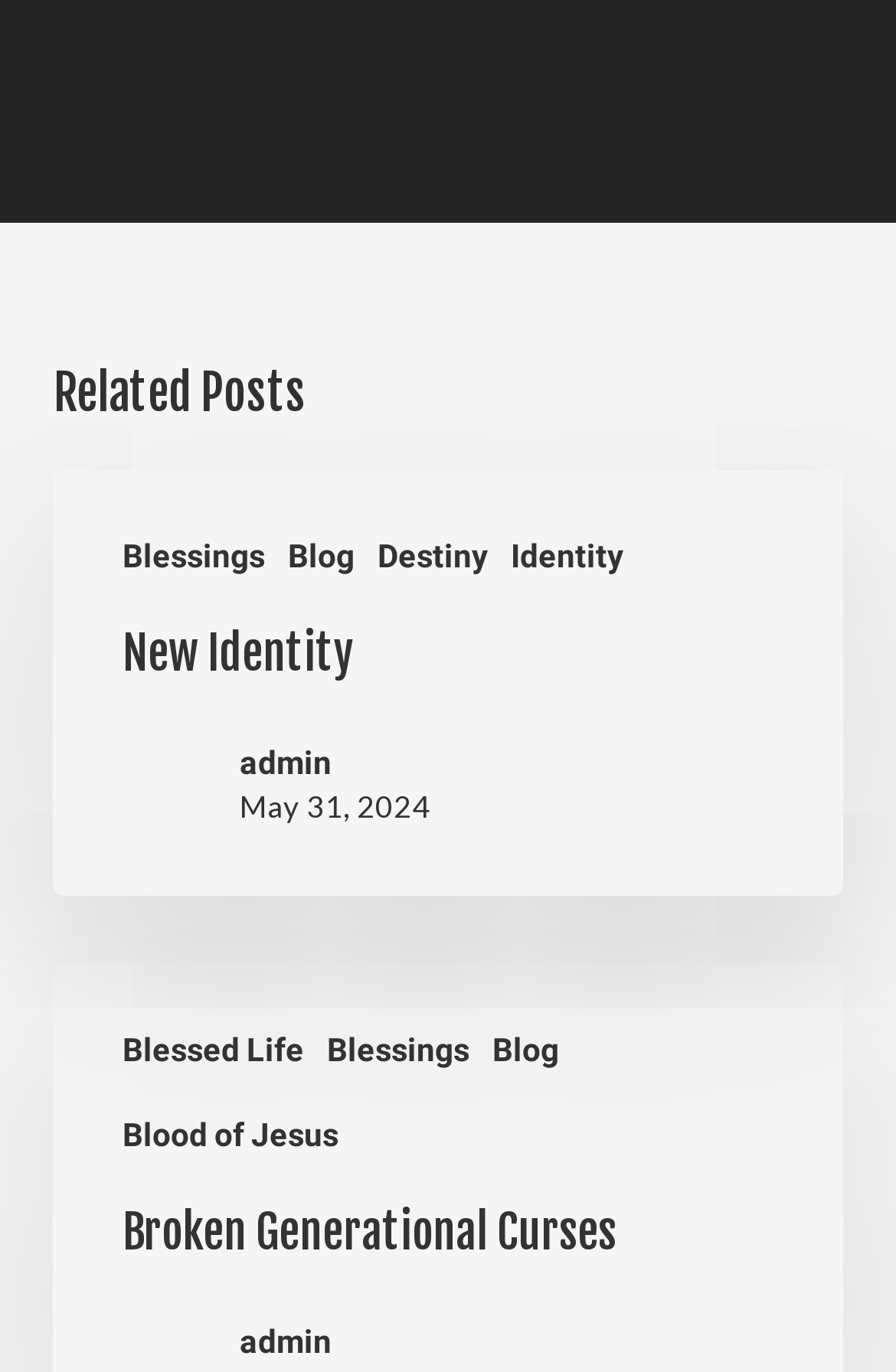Provide the bounding box coordinates of the section that needs to be clicked to accomplish the following instruction: "click on 'Blessings'."

[0.137, 0.391, 0.296, 0.423]